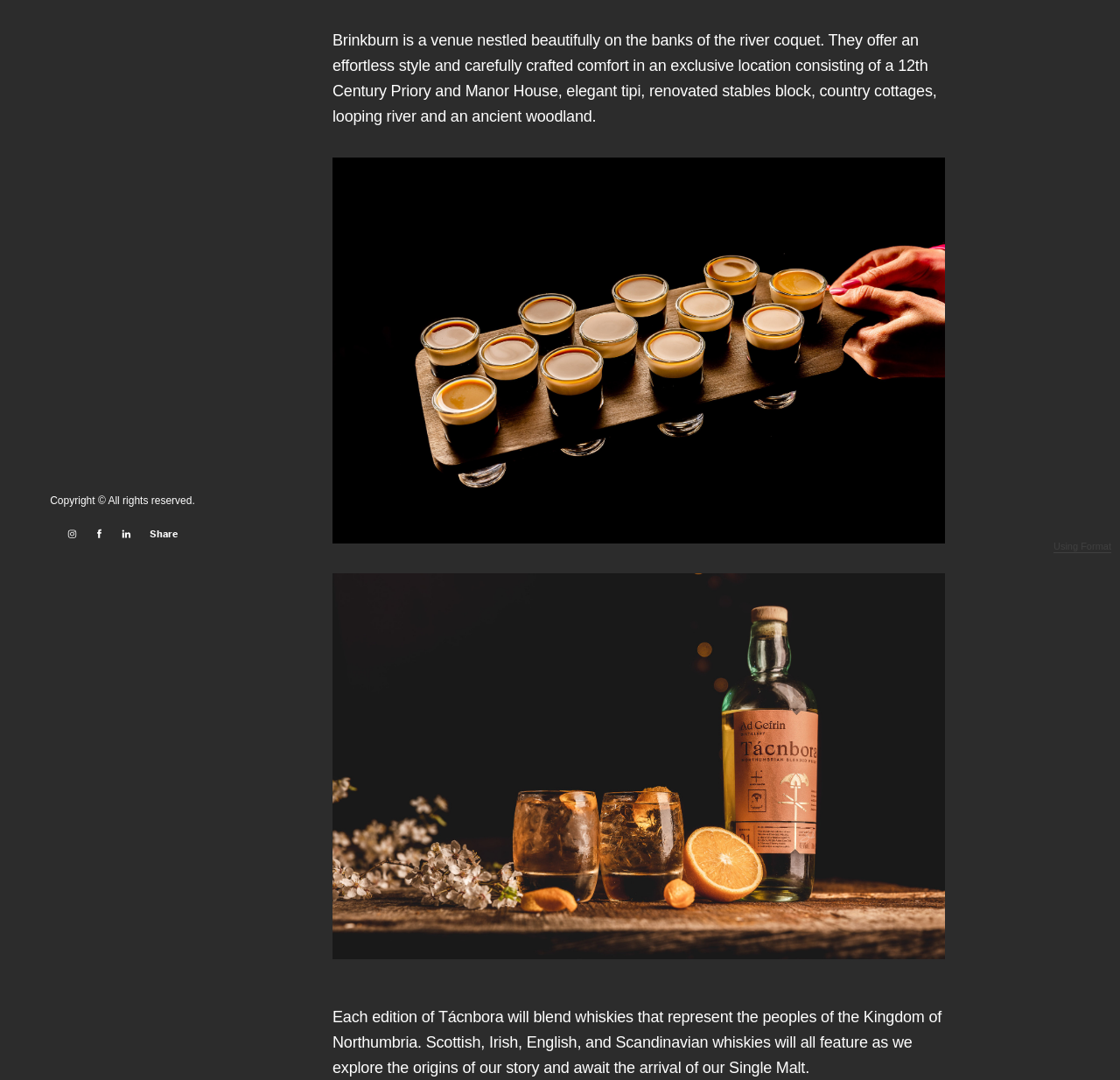Using the description "title="LinkedIn"", predict the bounding box of the relevant HTML element.

[0.104, 0.485, 0.121, 0.502]